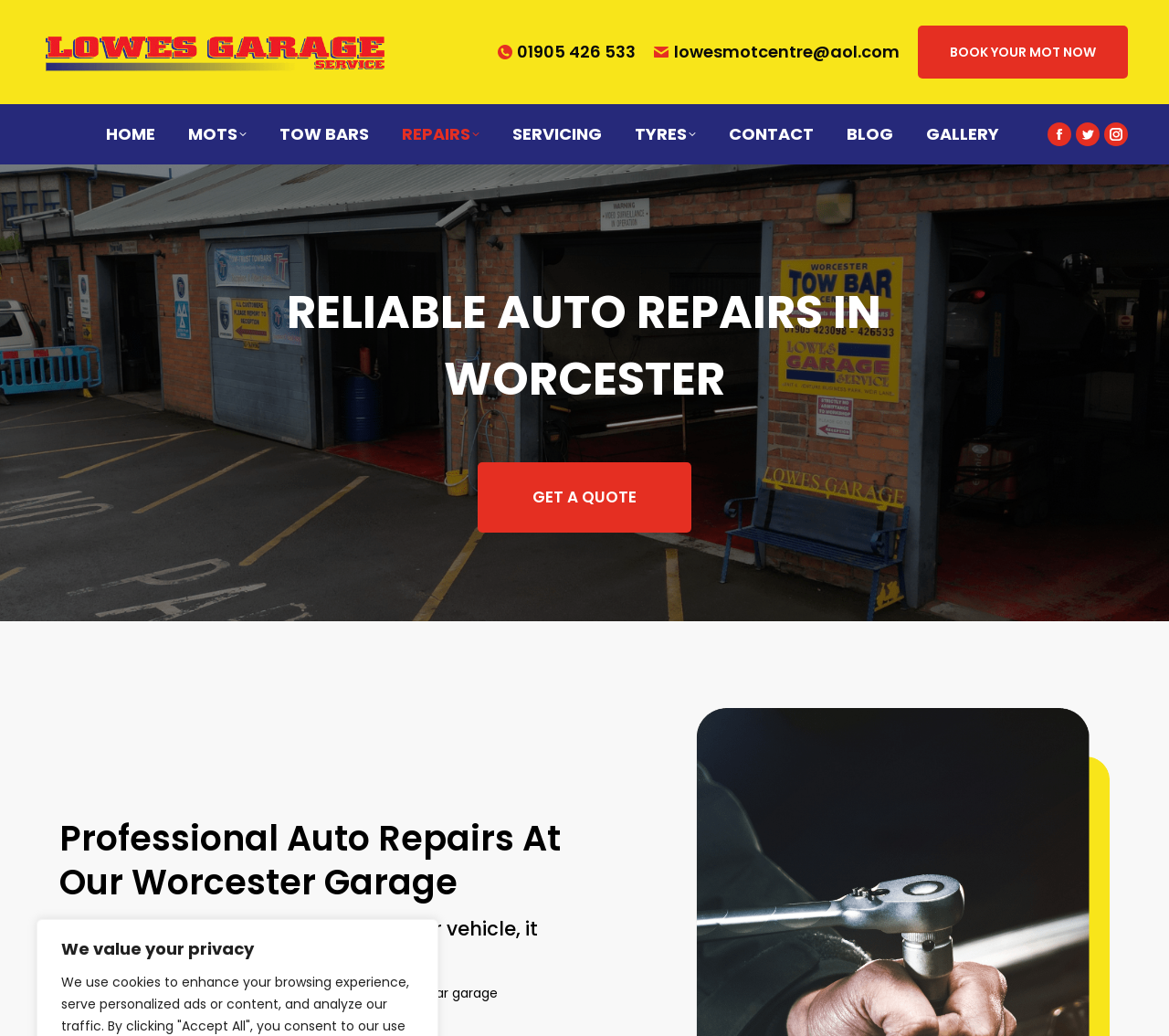What is the phone number to discuss requirements?
Use the information from the screenshot to give a comprehensive response to the question.

I found the phone number by looking at the link element with the text ' 01905 426 533' which is likely a contact information section.